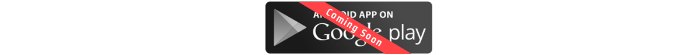Please examine the image and answer the question with a detailed explanation:
Where is the Google Play logo located?

The question asks about the location of the Google Play logo in the image. According to the caption, the Google Play logo is 'prominently displayed' alongside the text 'Available soon' in the diagonal ribbon. This implies that the logo is prominently visible and easily noticeable in the image.